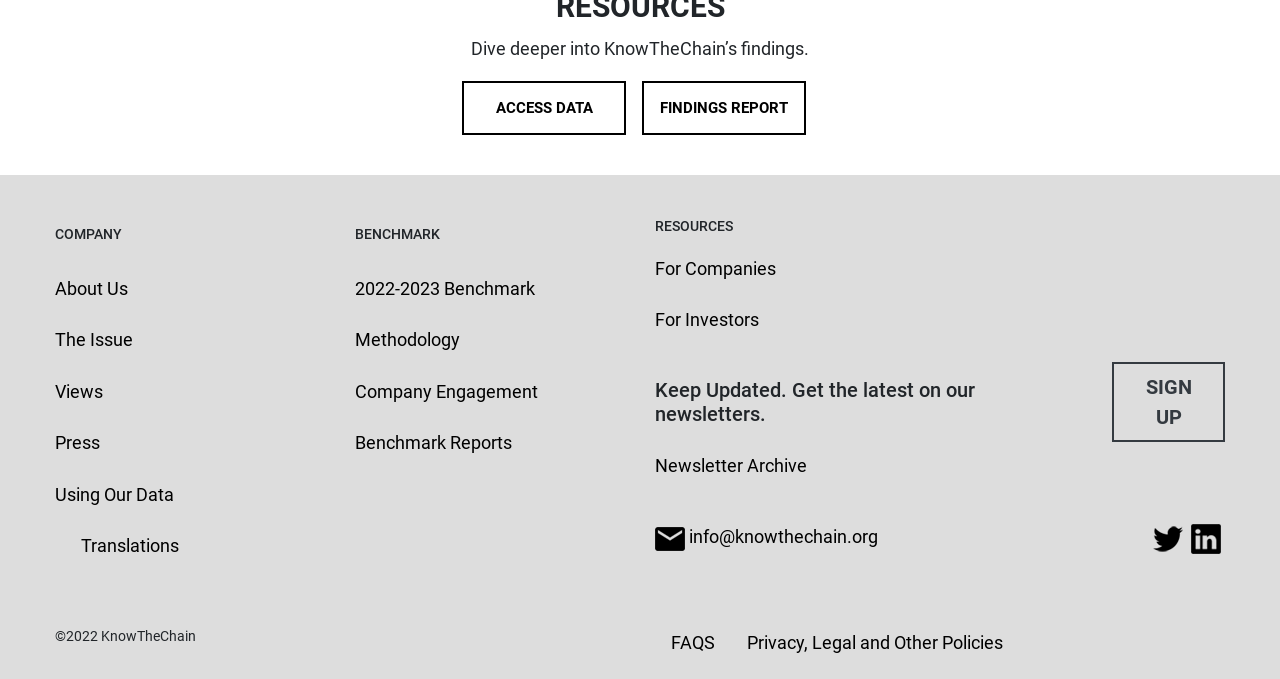Provide the bounding box coordinates, formatted as (top-left x, top-left y, bottom-right x, bottom-right y), with all values being floating point numbers between 0 and 1. Identify the bounding box of the UI element that matches the description: 2022-2023 Benchmark

[0.277, 0.409, 0.418, 0.44]